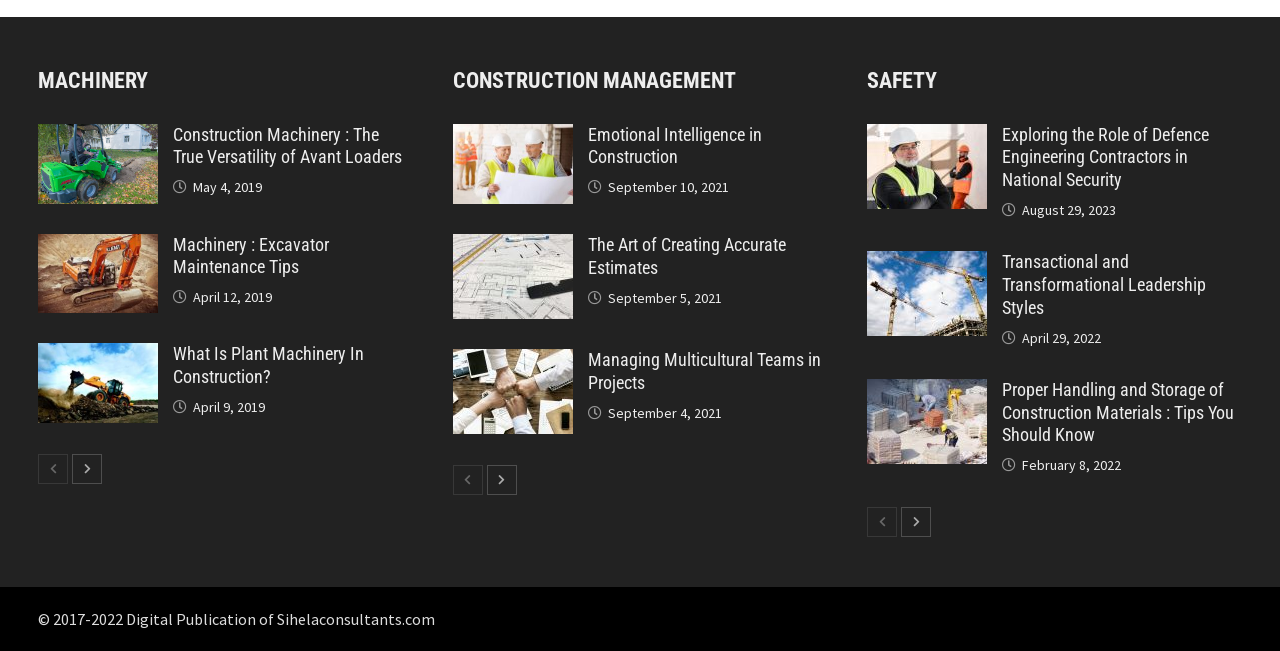Determine the bounding box coordinates of the clickable region to follow the instruction: "Click on the 'prev-page' button".

[0.03, 0.698, 0.053, 0.744]